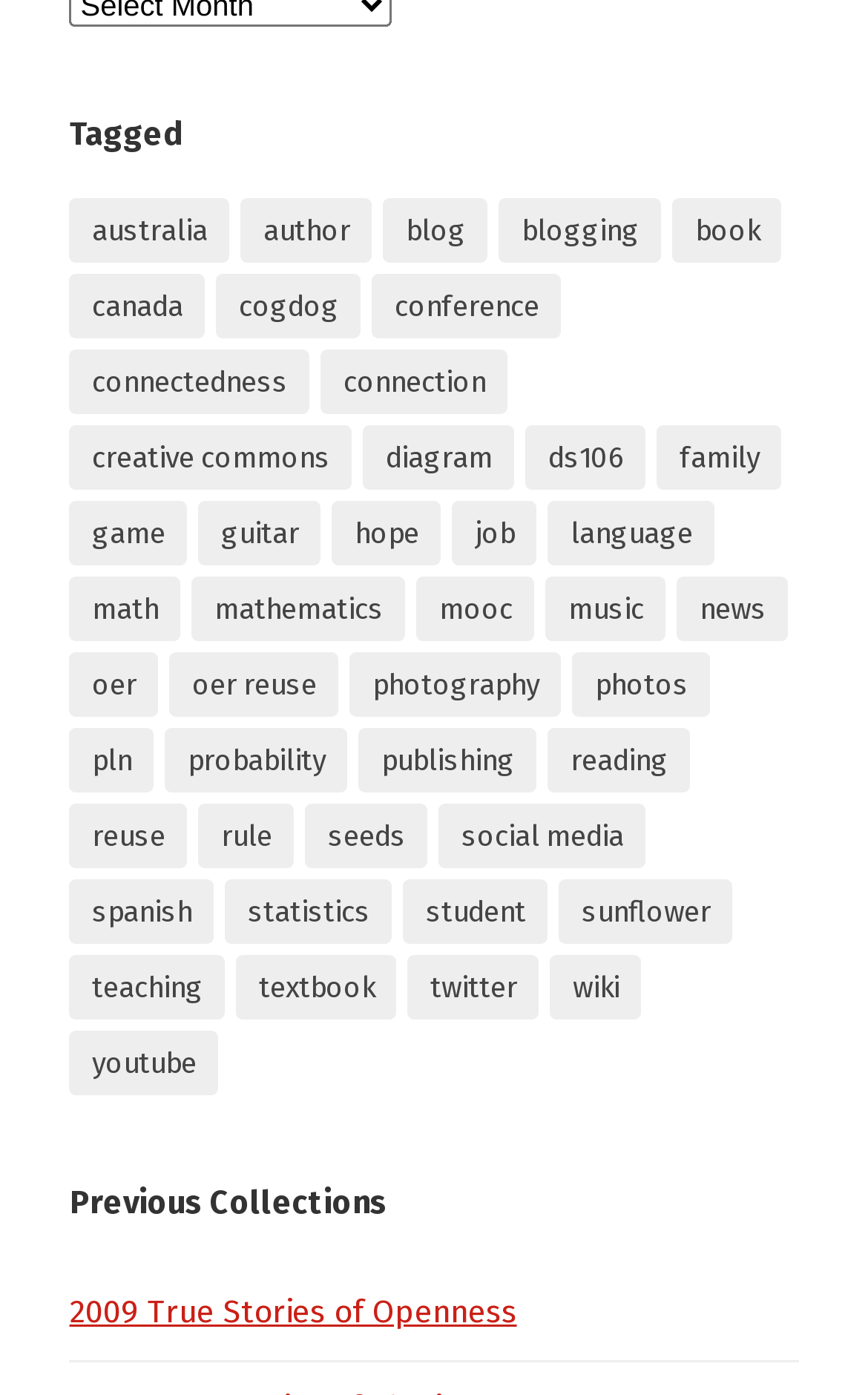Bounding box coordinates should be provided in the format (top-left x, top-left y, bottom-right x, bottom-right y) with all values between 0 and 1. Identify the bounding box for this UI element: social media

[0.506, 0.576, 0.744, 0.623]